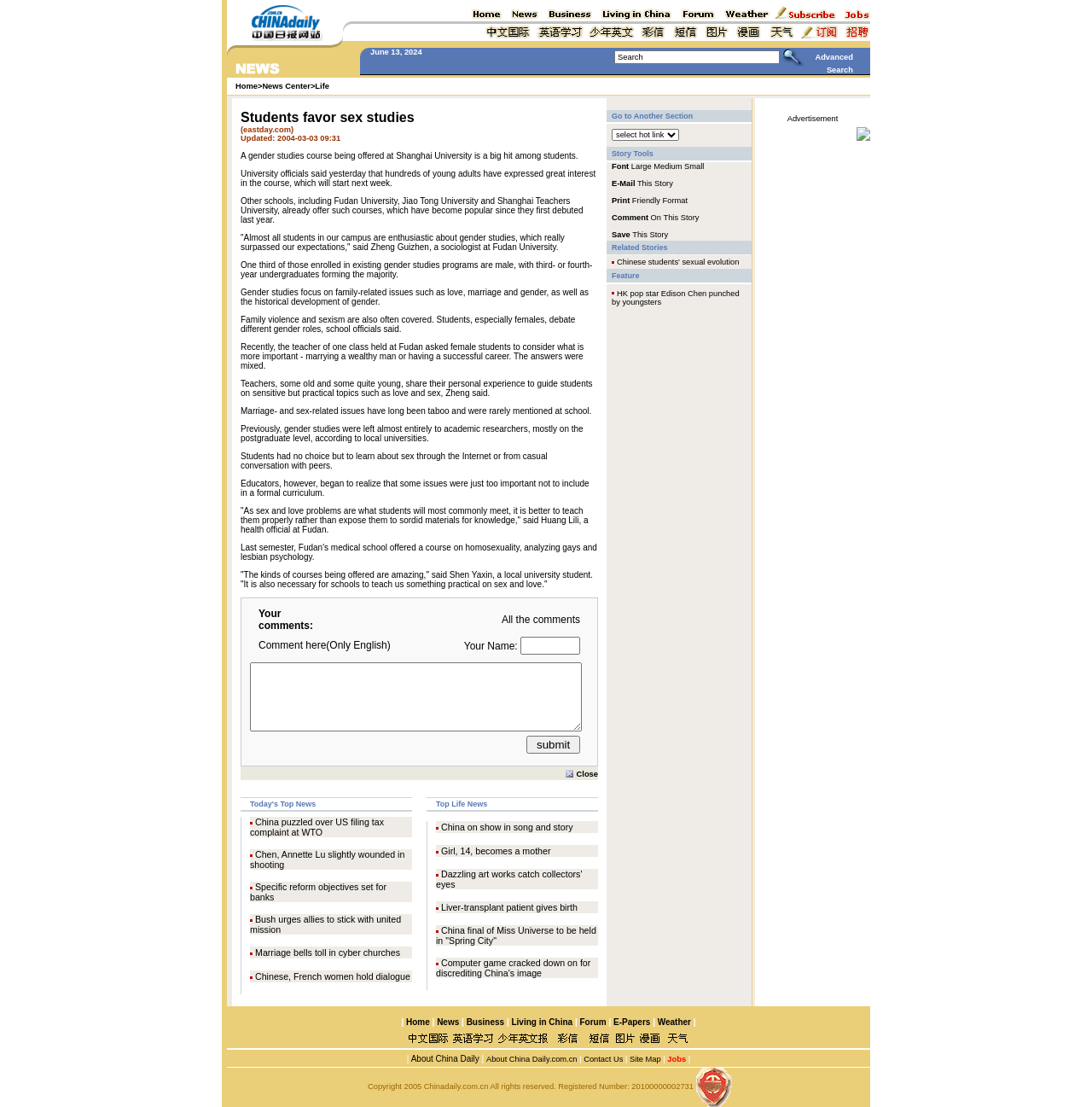Could you find the bounding box coordinates of the clickable area to complete this instruction: "Submit your comment"?

[0.22, 0.54, 0.548, 0.692]